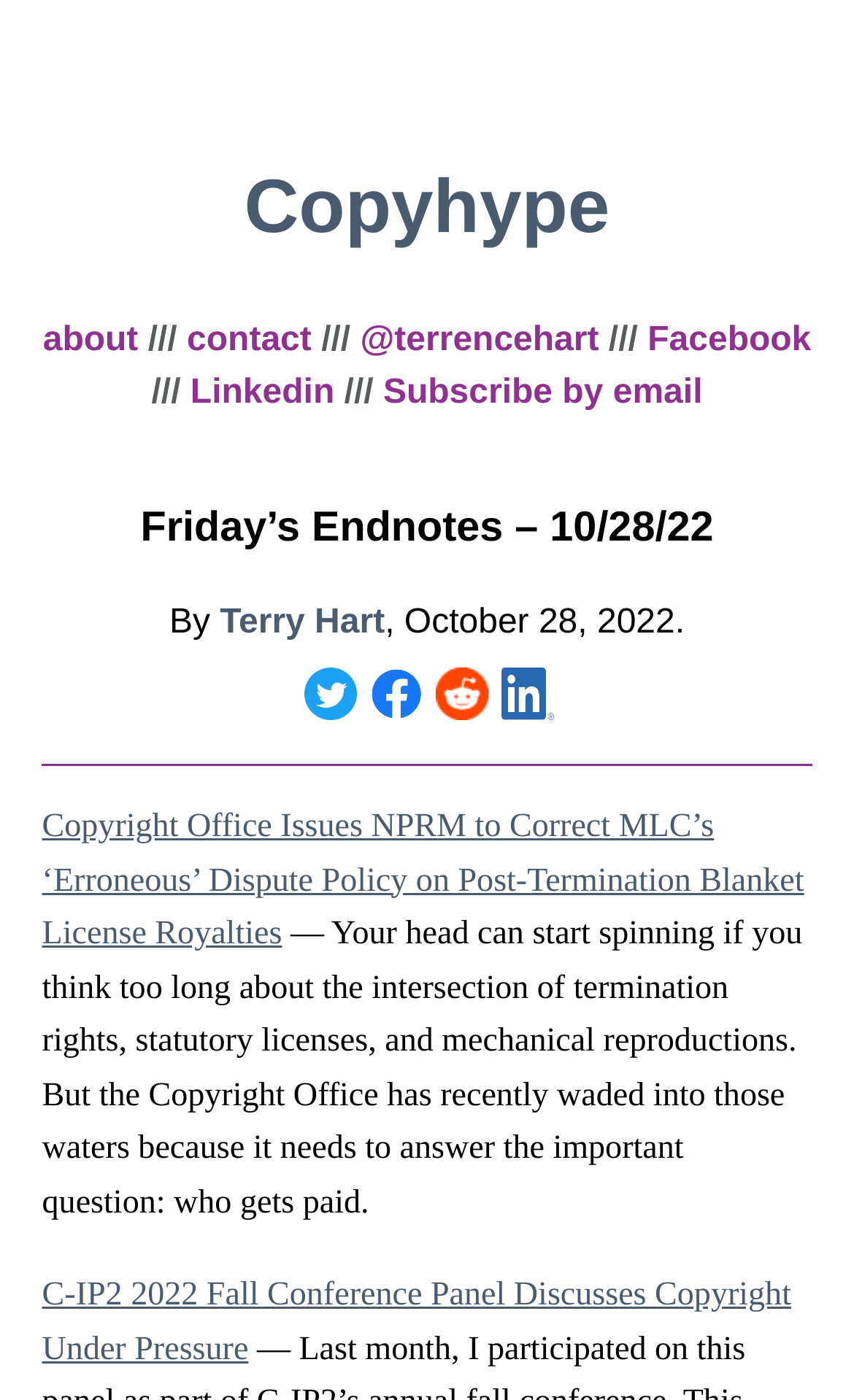Find the bounding box coordinates for the area you need to click to carry out the instruction: "view Friday’s Endnotes – 10/28/22 article". The coordinates should be four float numbers between 0 and 1, indicated as [left, top, right, bottom].

[0.165, 0.361, 0.835, 0.394]